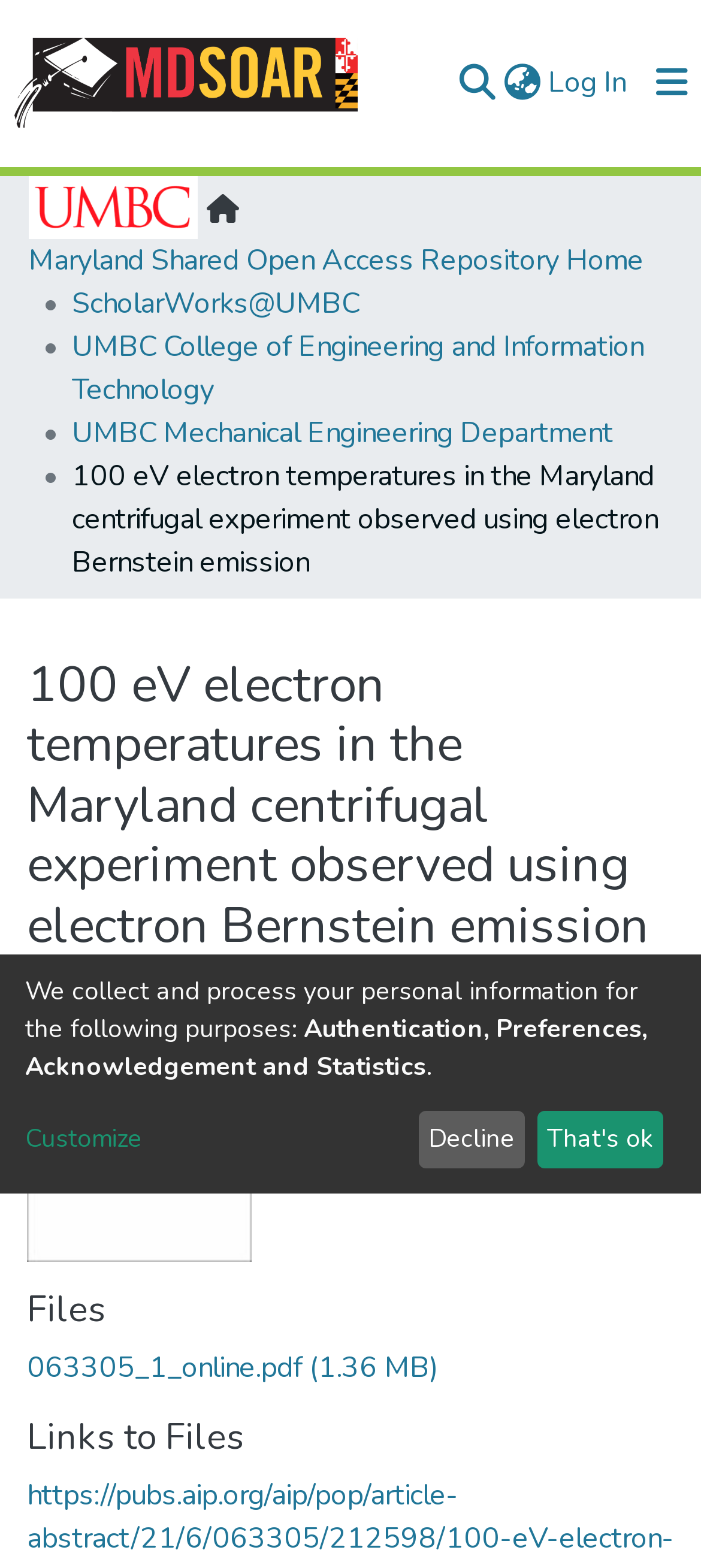Find the bounding box coordinates of the clickable area that will achieve the following instruction: "Switch language".

[0.713, 0.039, 0.777, 0.066]